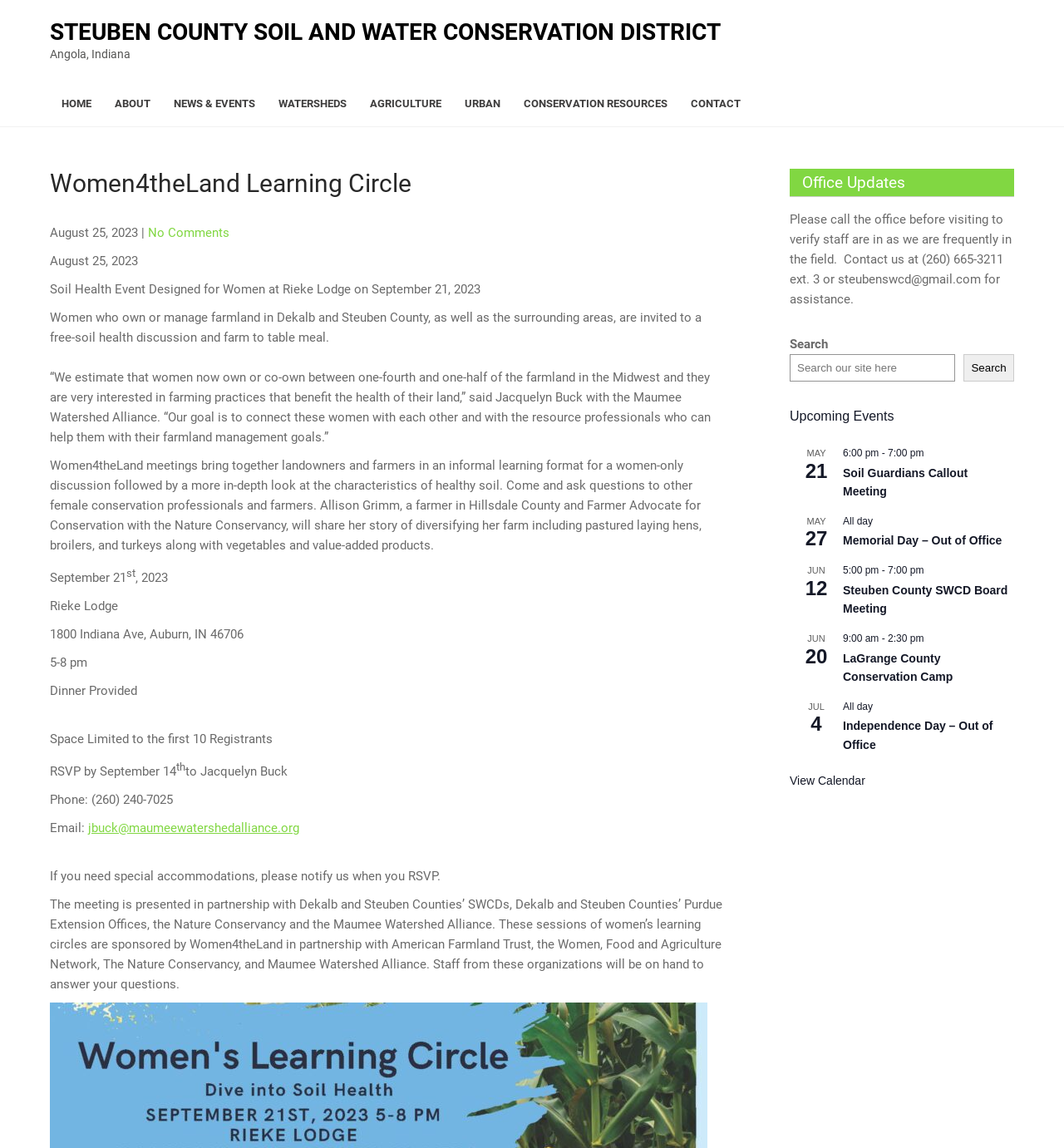Specify the bounding box coordinates of the region I need to click to perform the following instruction: "Search". The coordinates must be four float numbers in the range of 0 to 1, i.e., [left, top, right, bottom].

[0.906, 0.308, 0.953, 0.332]